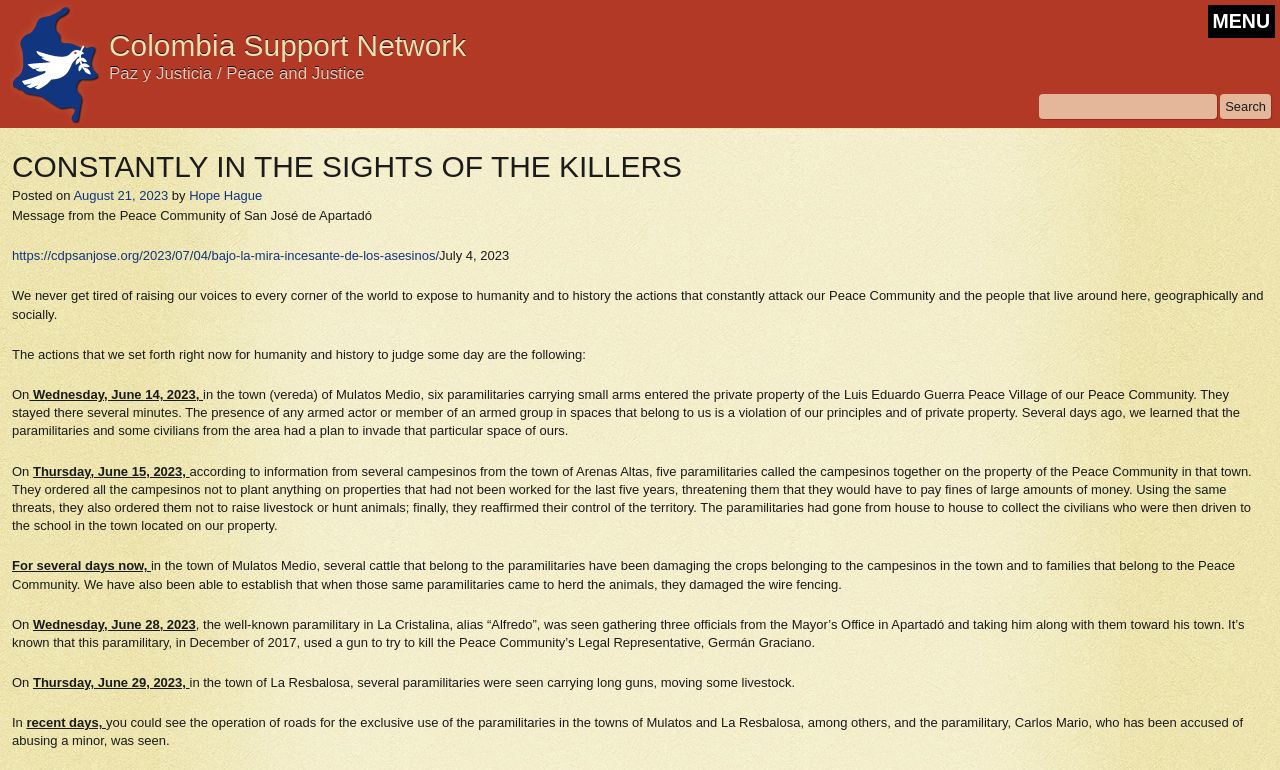Extract the bounding box coordinates of the UI element described: "https://cdpsanjose.org/2023/07/04/bajo-la-mira-incesante-de-los-asesinos/". Provide the coordinates in the format [left, top, right, bottom] with values ranging from 0 to 1.

[0.009, 0.322, 0.343, 0.342]